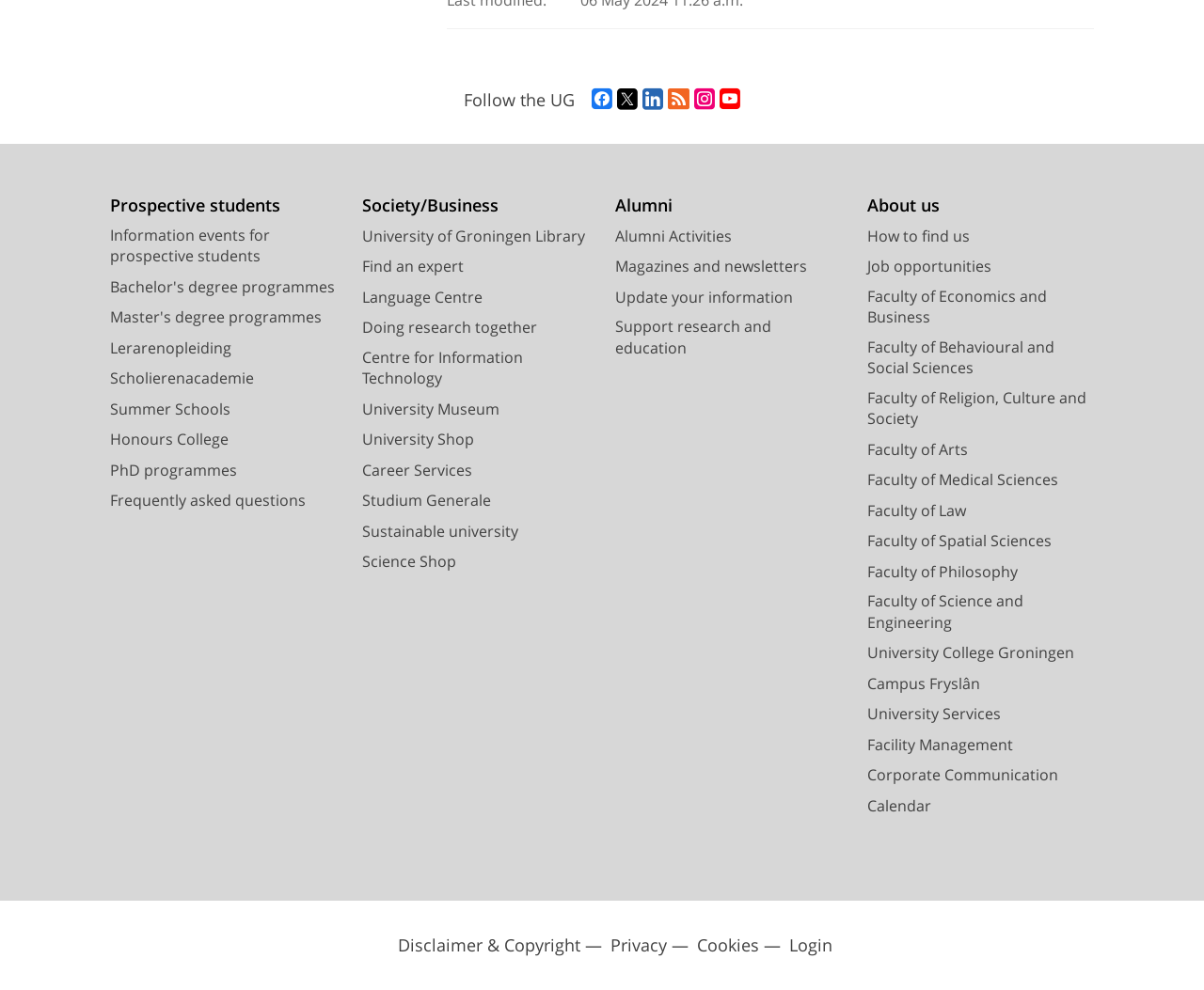Using the format (top-left x, top-left y, bottom-right x, bottom-right y), and given the element description, identify the bounding box coordinates within the screenshot: University of Groningen Library

[0.301, 0.228, 0.486, 0.249]